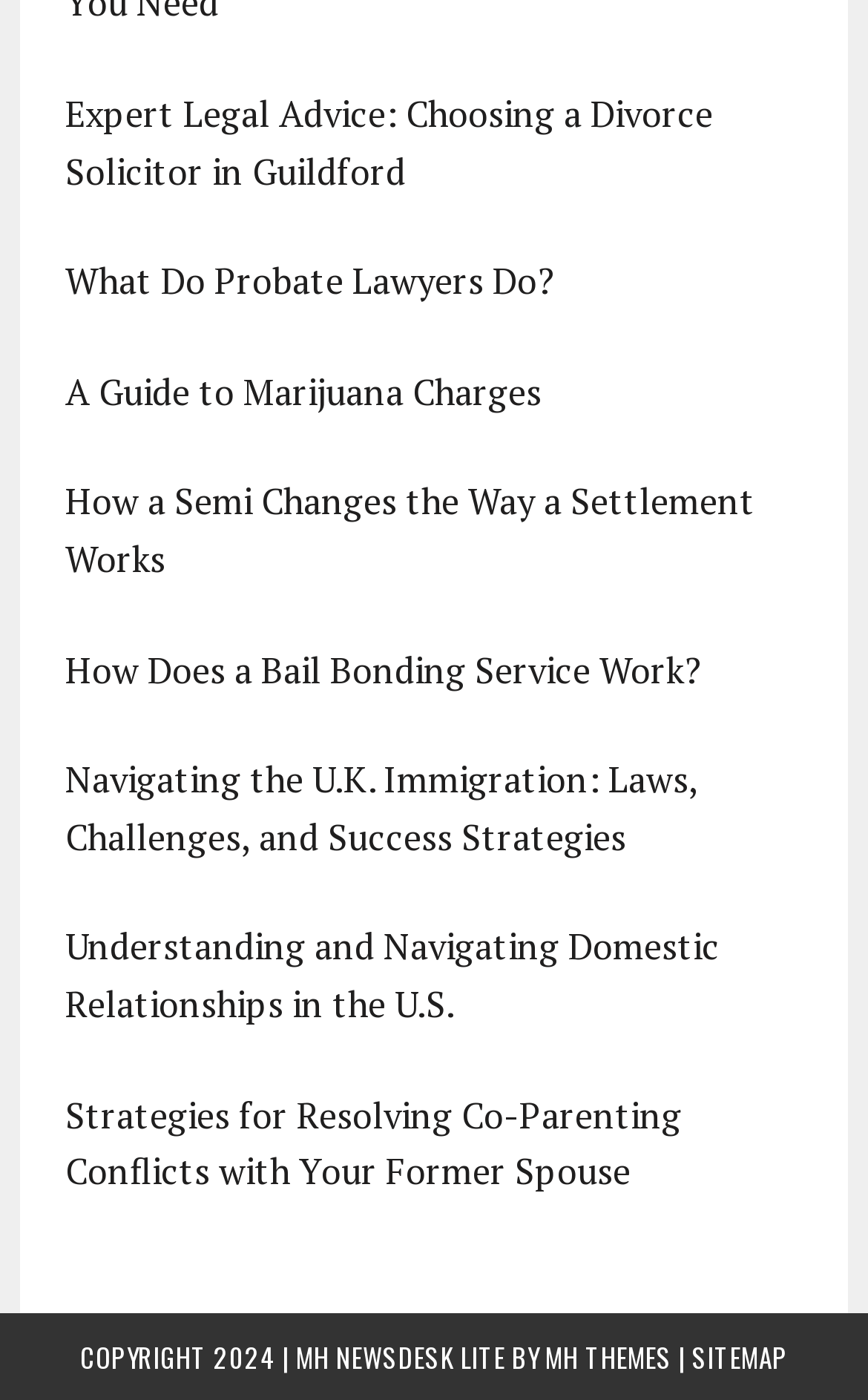Please provide the bounding box coordinates for the element that needs to be clicked to perform the following instruction: "Check website accessibility". The coordinates should be given as four float numbers between 0 and 1, i.e., [left, top, right, bottom].

None